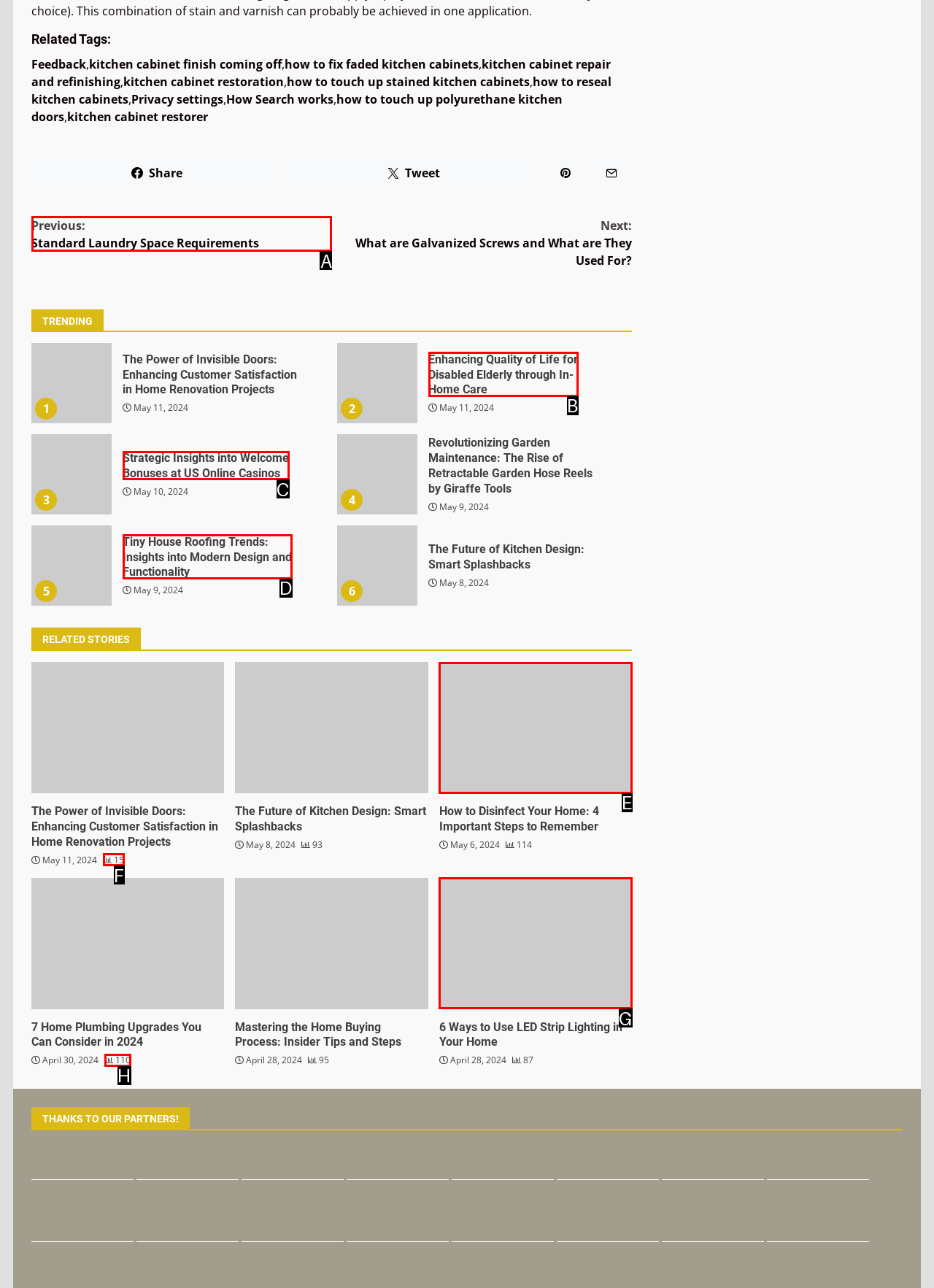From the provided choices, determine which option matches the description: Previous: Standard Laundry Space Requirements. Respond with the letter of the correct choice directly.

A